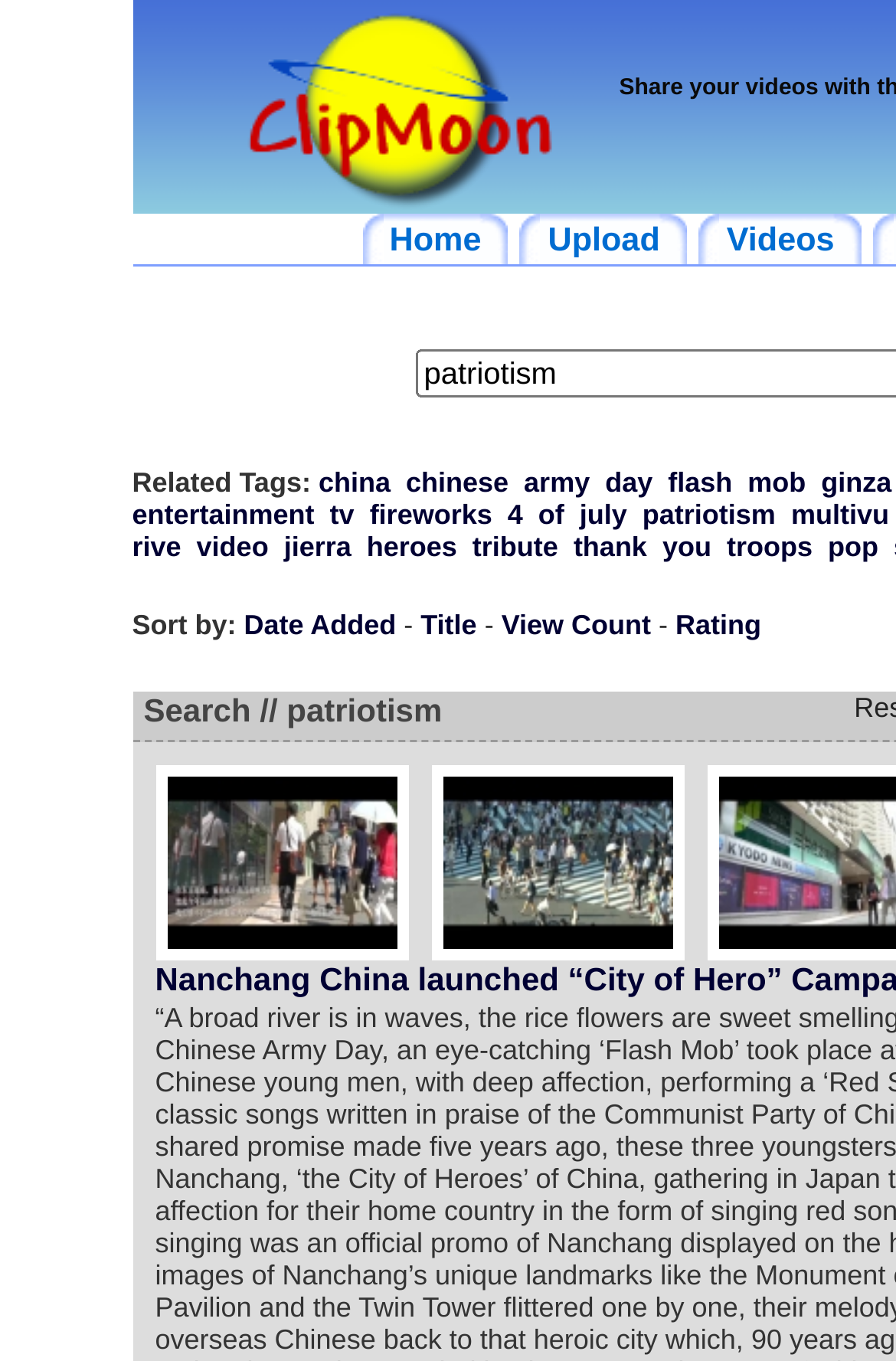Point out the bounding box coordinates of the section to click in order to follow this instruction: "Click on the 'Upload' link".

[0.581, 0.157, 0.767, 0.194]